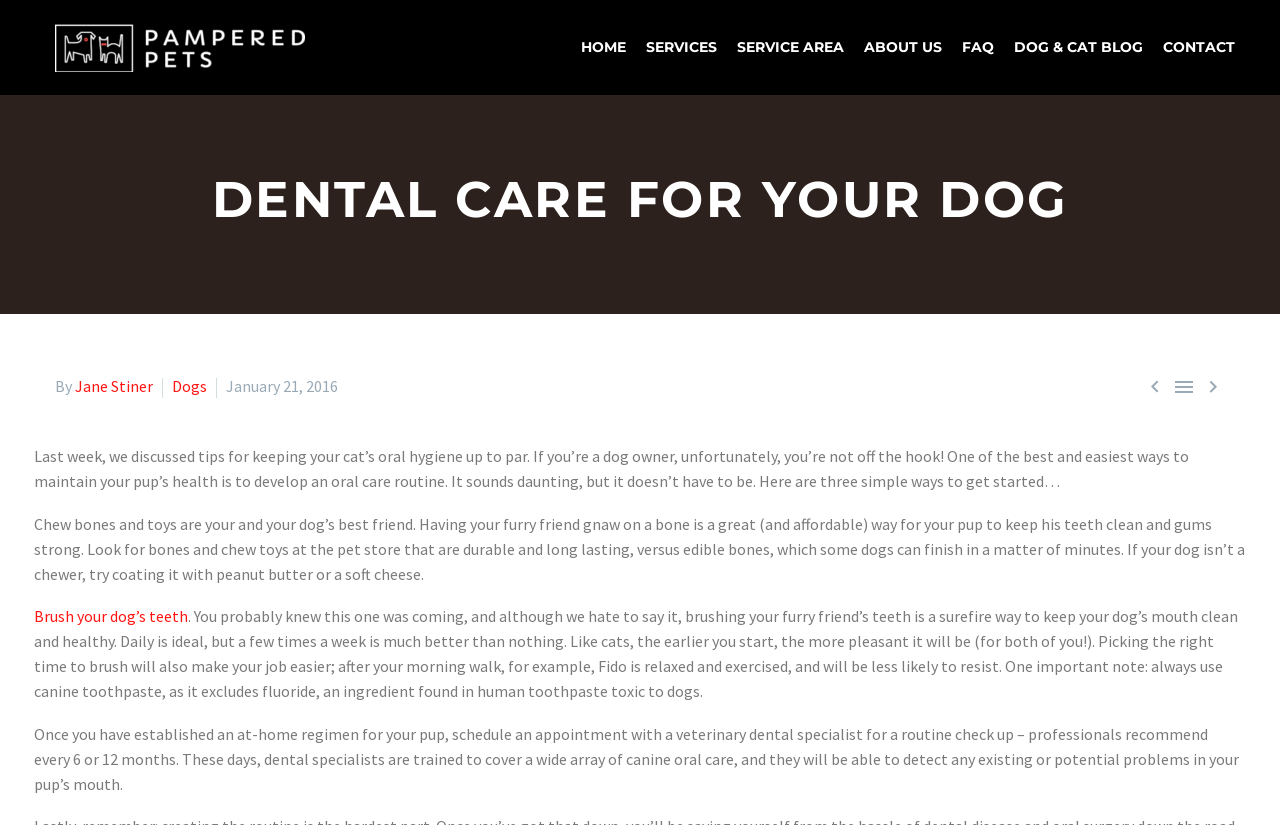Locate the bounding box coordinates of the area you need to click to fulfill this instruction: 'Click DOG & CAT BLOG'. The coordinates must be in the form of four float numbers ranging from 0 to 1: [left, top, right, bottom].

[0.784, 0.0, 0.901, 0.115]